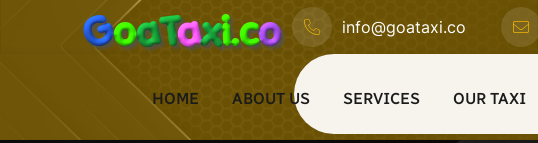Please provide a comprehensive answer to the question below using the information from the image: What is the font style of the logo?

The caption describes the font of the logo as playful, implying a fun and approachable brand identity.